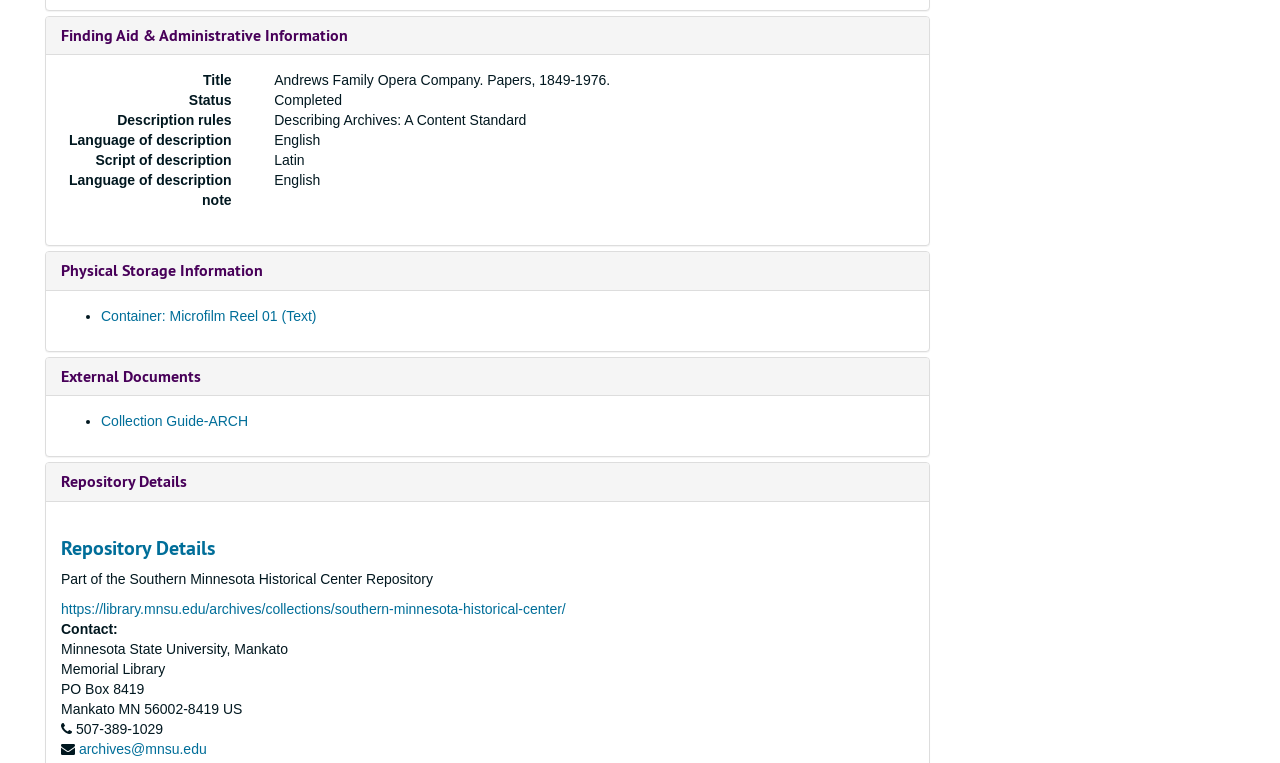Please reply to the following question with a single word or a short phrase:
What is the repository name?

Southern Minnesota Historical Center